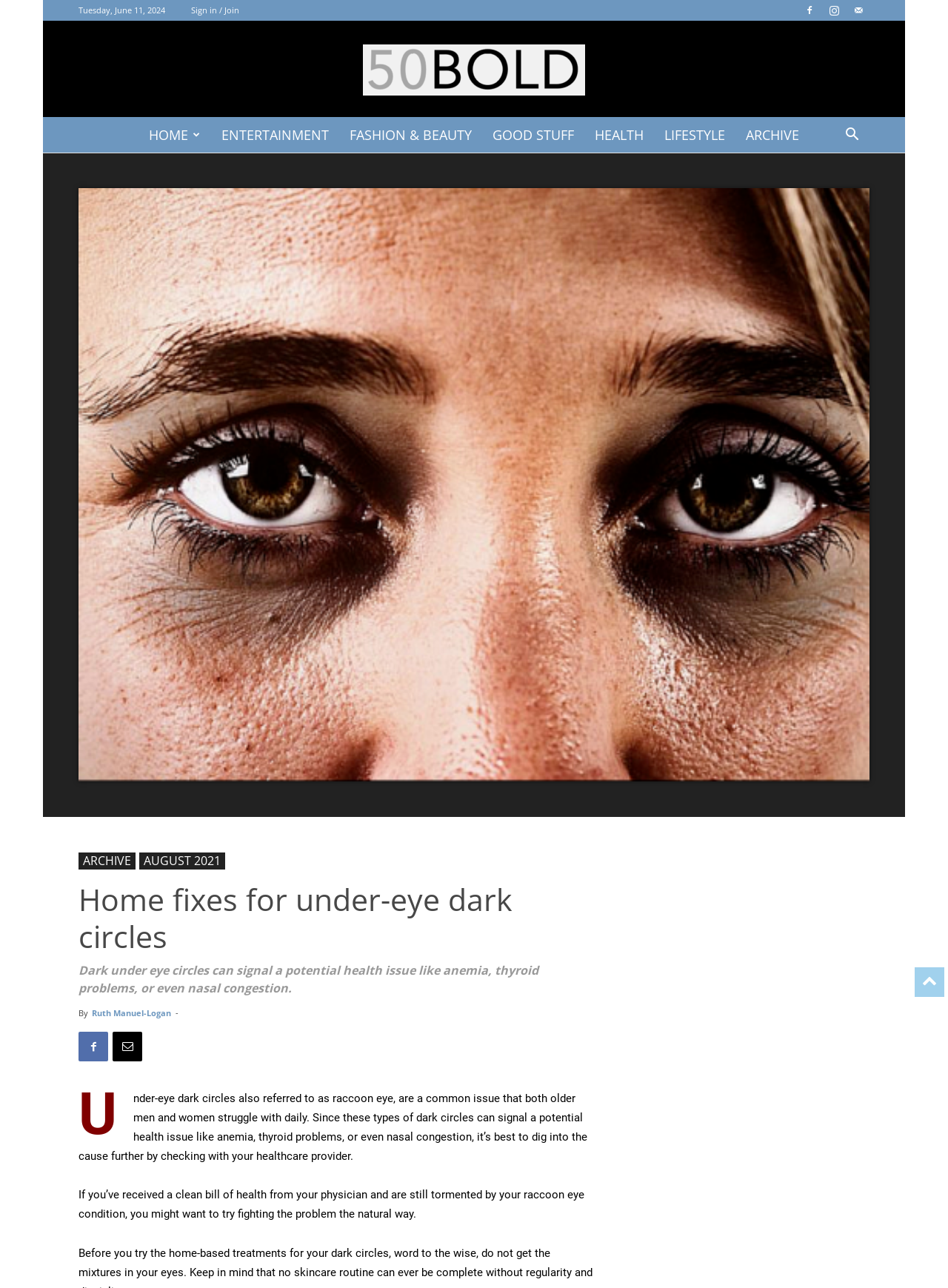Please provide the bounding box coordinates for the UI element as described: "AUGUST 2021". The coordinates must be four floats between 0 and 1, represented as [left, top, right, bottom].

[0.147, 0.662, 0.238, 0.675]